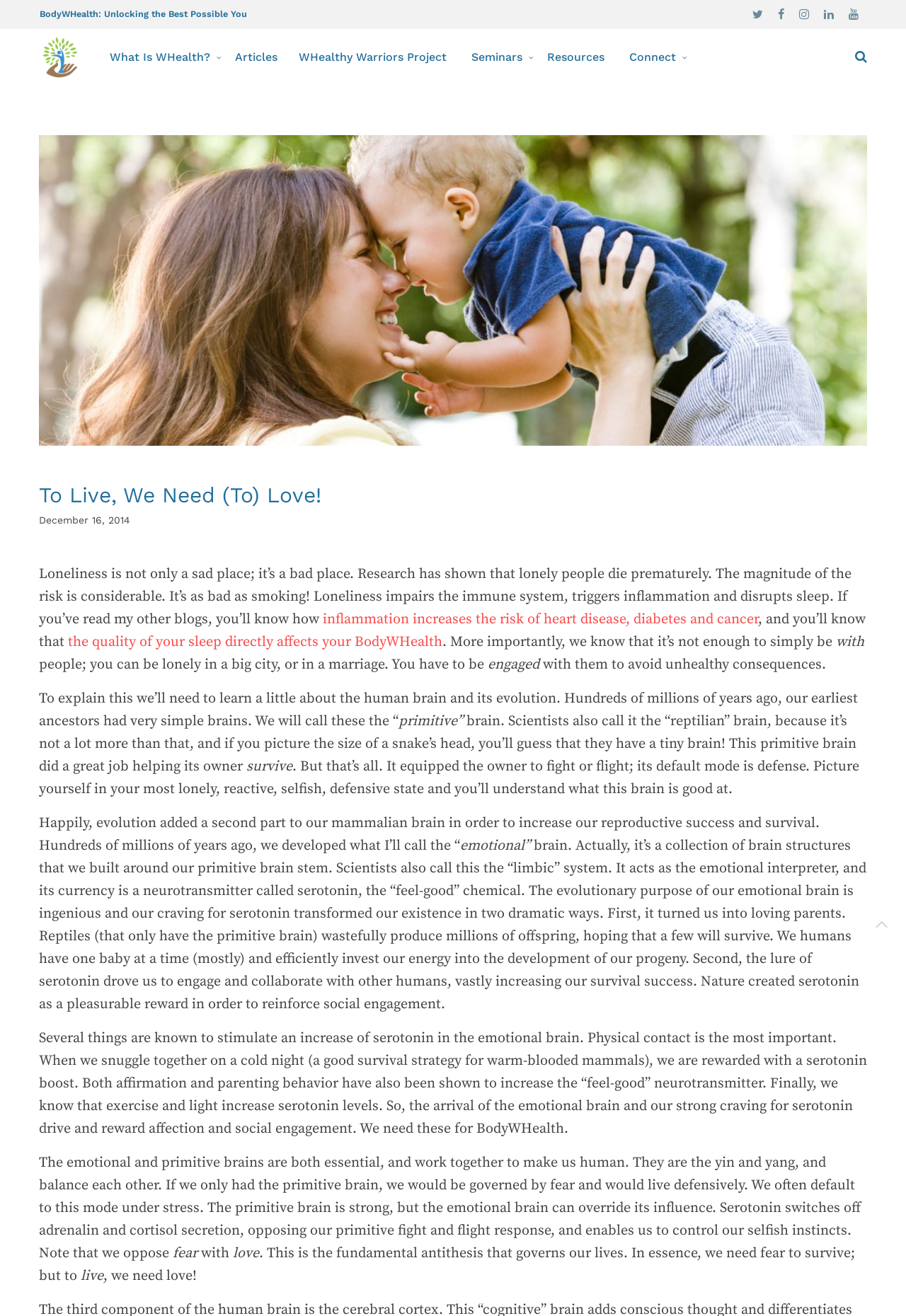Please identify the bounding box coordinates of the clickable area that will fulfill the following instruction: "Learn more about 'inflammation increases the risk of heart disease, diabetes and cancer'". The coordinates should be in the format of four float numbers between 0 and 1, i.e., [left, top, right, bottom].

[0.356, 0.464, 0.837, 0.477]